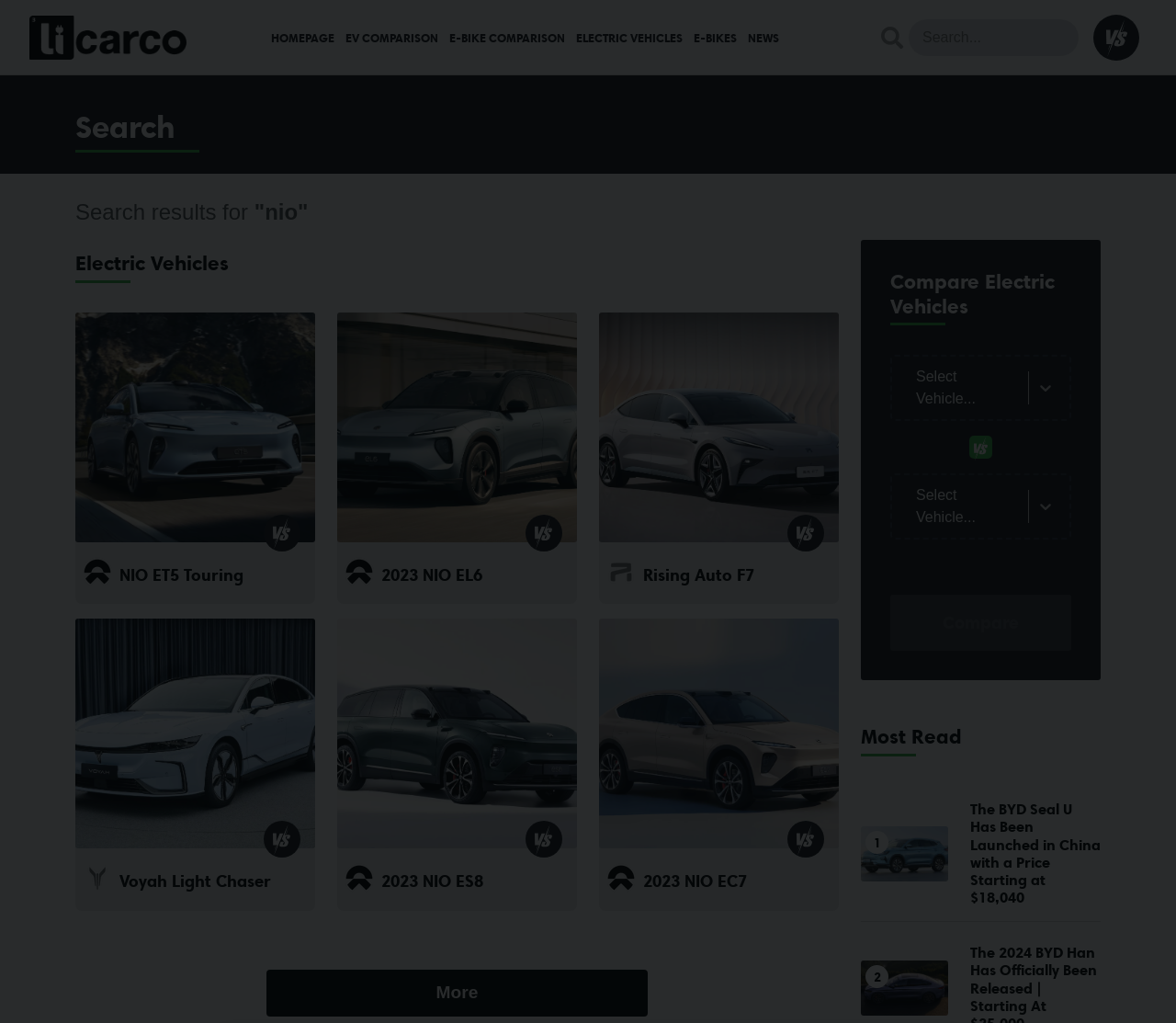How many electric vehicles are listed on this page?
Kindly offer a detailed explanation using the data available in the image.

I counted the number of links with headings that describe electric vehicles, such as 'NIO ET5 Touring', '2023 NIO EL6', and so on. There are 6 of them.